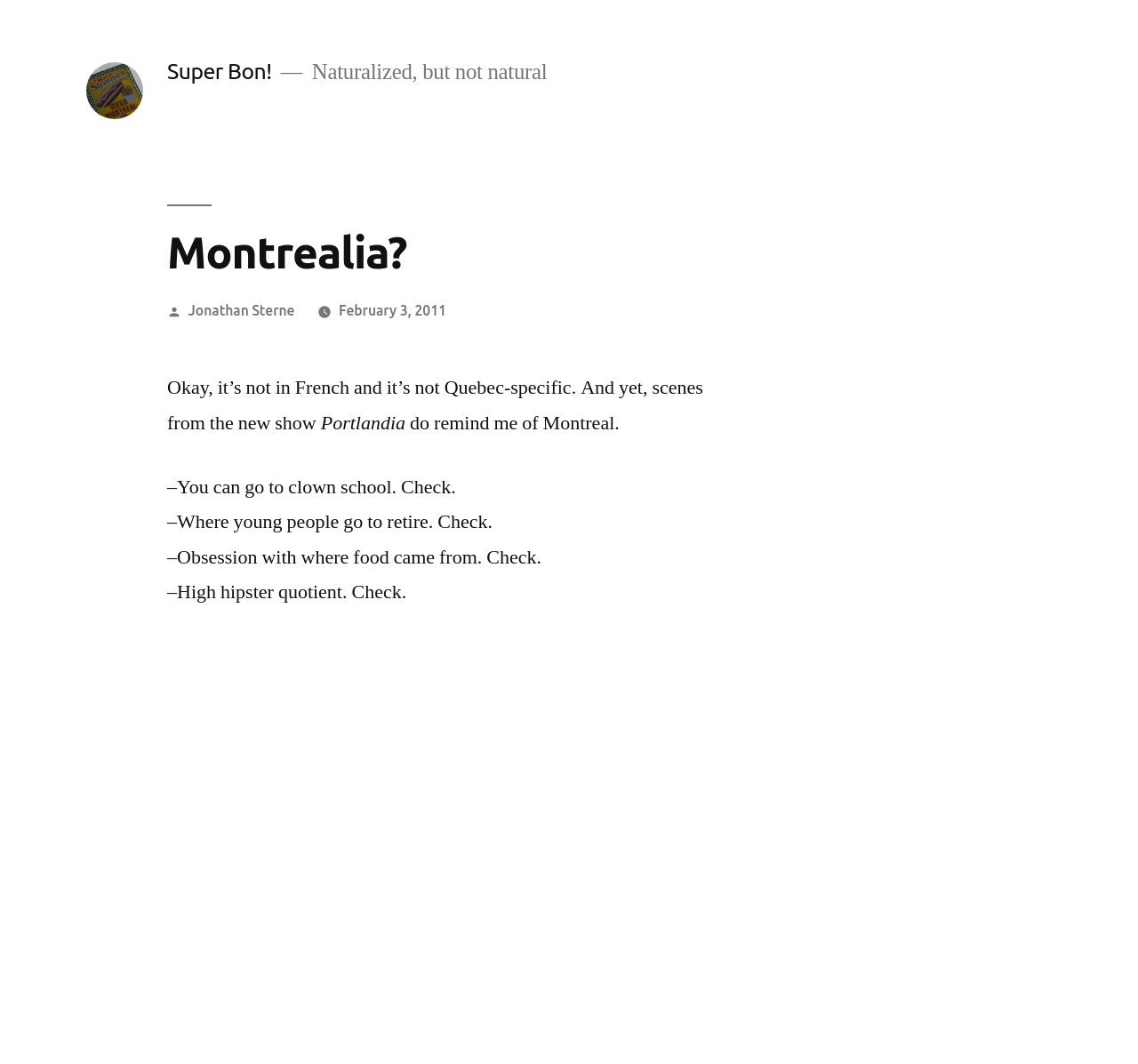Describe all the visual and textual components of the webpage comprehensively.

The webpage appears to be a blog post or article with a humorous tone. At the top, there is a link and an image, both labeled "Super Bon!", which are positioned closely together, almost overlapping. Below them, there is another link with the same label.

The main content of the page is a block of text that starts with the header "Montrealia?" and is followed by the subheading "Posted by Jonathan Sterne on February 3, 2011". The text discusses the similarities between Portlandia, a TV show, and Montreal, with a lighthearted and playful tone. The text is divided into several paragraphs, each with a few sentences.

Throughout the text, there are several bullet points or checklist items, marked by dashes, that highlight the similarities between Portlandia and Montreal. These items include the ability to attend clown school, the tendency of young people to retire, an obsession with the origin of food, and a high hipster quotient.

At the bottom of the page, there is an embedded YouTube video player, which takes up a significant portion of the page. Overall, the page has a casual and humorous tone, with a focus on the similarities between Portlandia and Montreal.